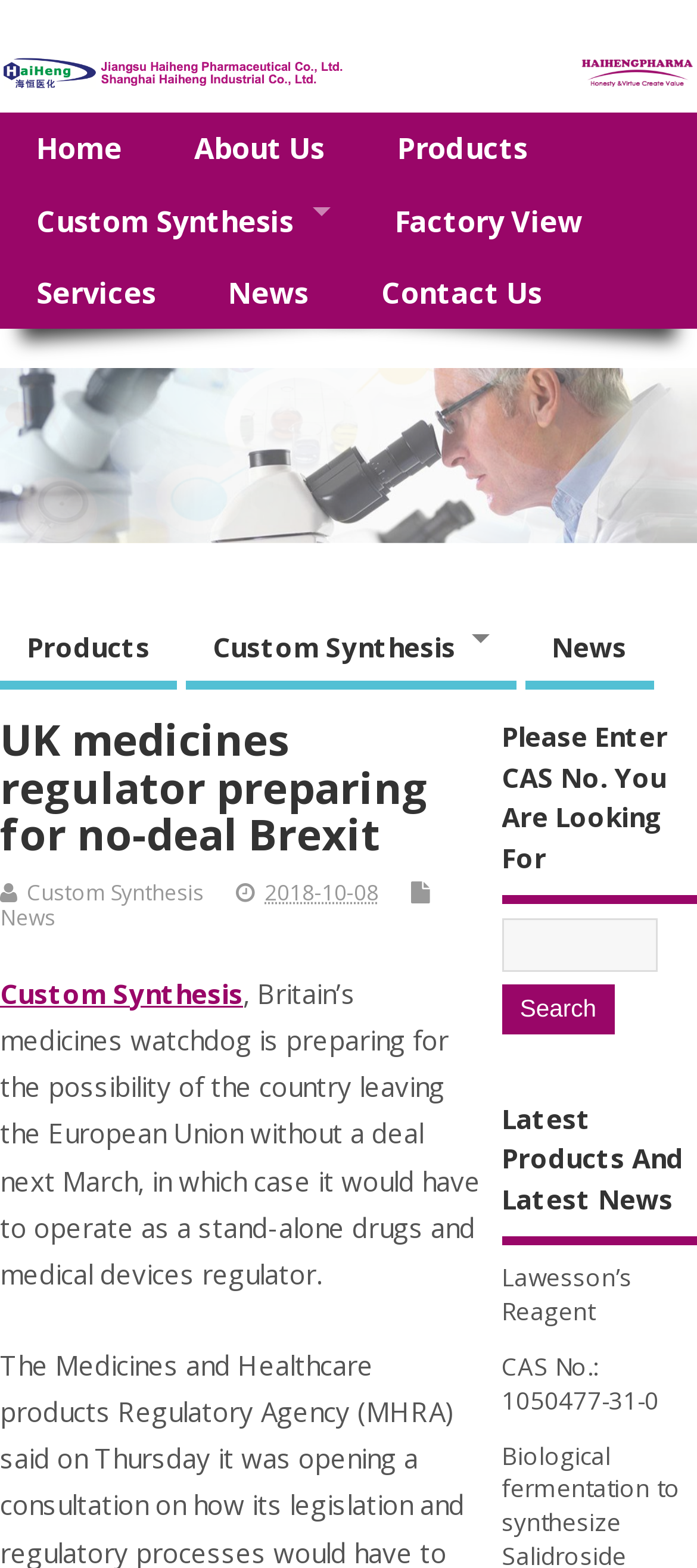How many main navigation links are there?
Please elaborate on the answer to the question with detailed information.

The main navigation links can be found at the top of the webpage, and they are 'Home', 'About Us', 'Products', 'Custom Synthesis', 'Factory View', and 'Services'. There are 6 links in total.